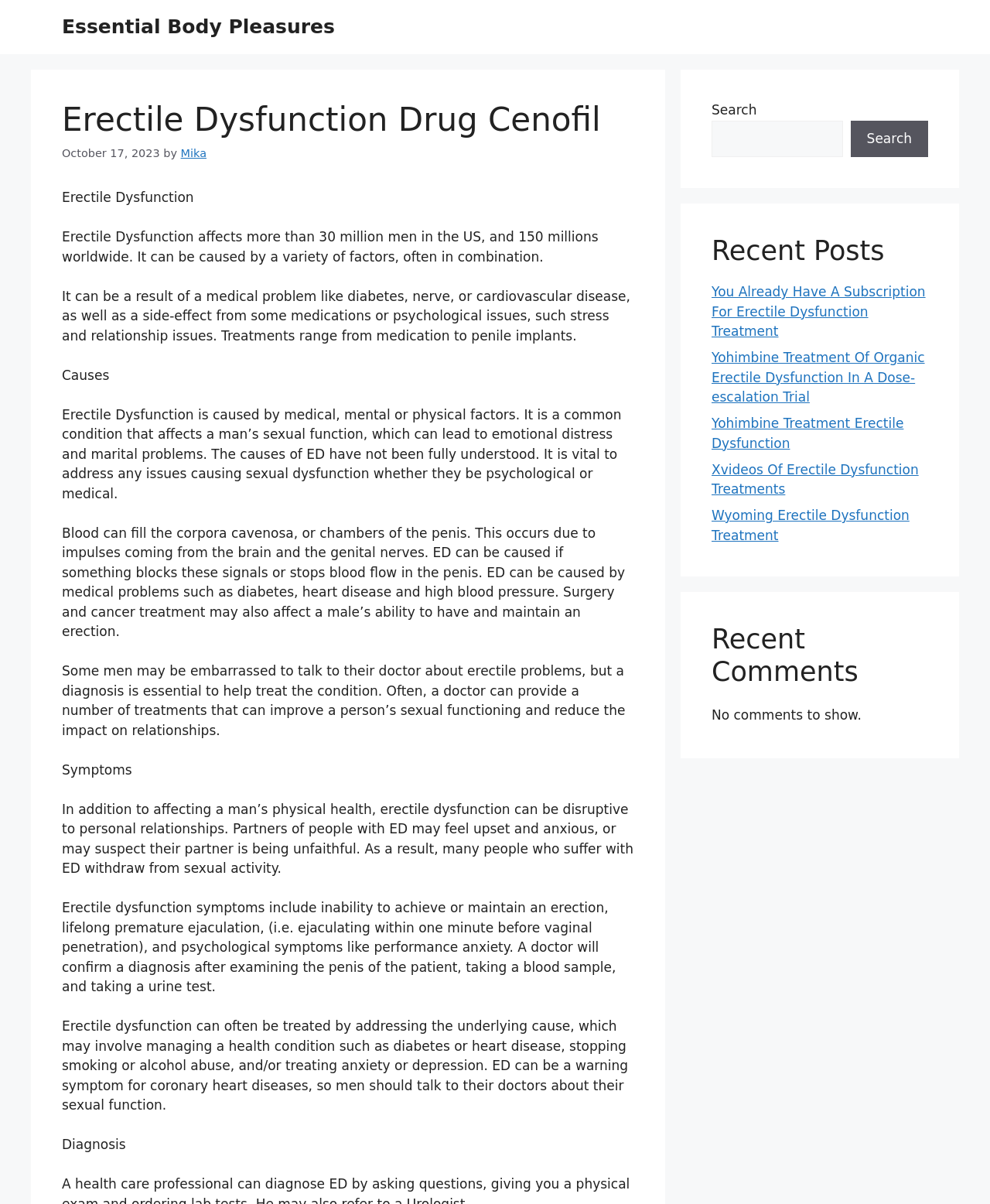Please find the bounding box coordinates in the format (top-left x, top-left y, bottom-right x, bottom-right y) for the given element description. Ensure the coordinates are floating point numbers between 0 and 1. Description: Mika

[0.182, 0.122, 0.209, 0.132]